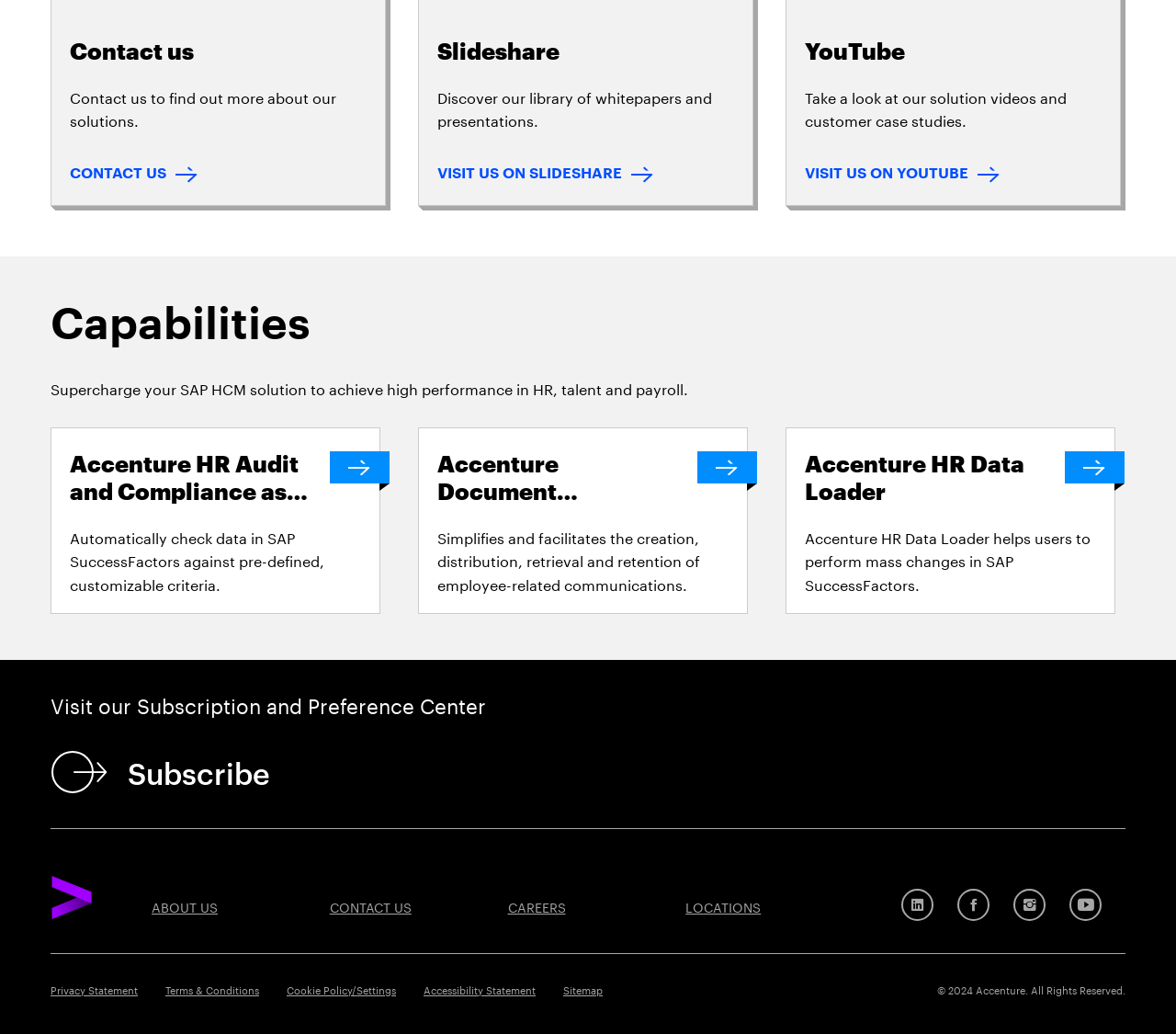What can be done on Slideshare?
Provide a detailed answer to the question using information from the image.

According to the link 'VISIT US ON SLIDESHARE' and the static text 'Discover our library of whitepapers and presentations', it can be inferred that Slideshare is a platform where one can discover whitepapers and presentations related to Accenture Software for HCM.